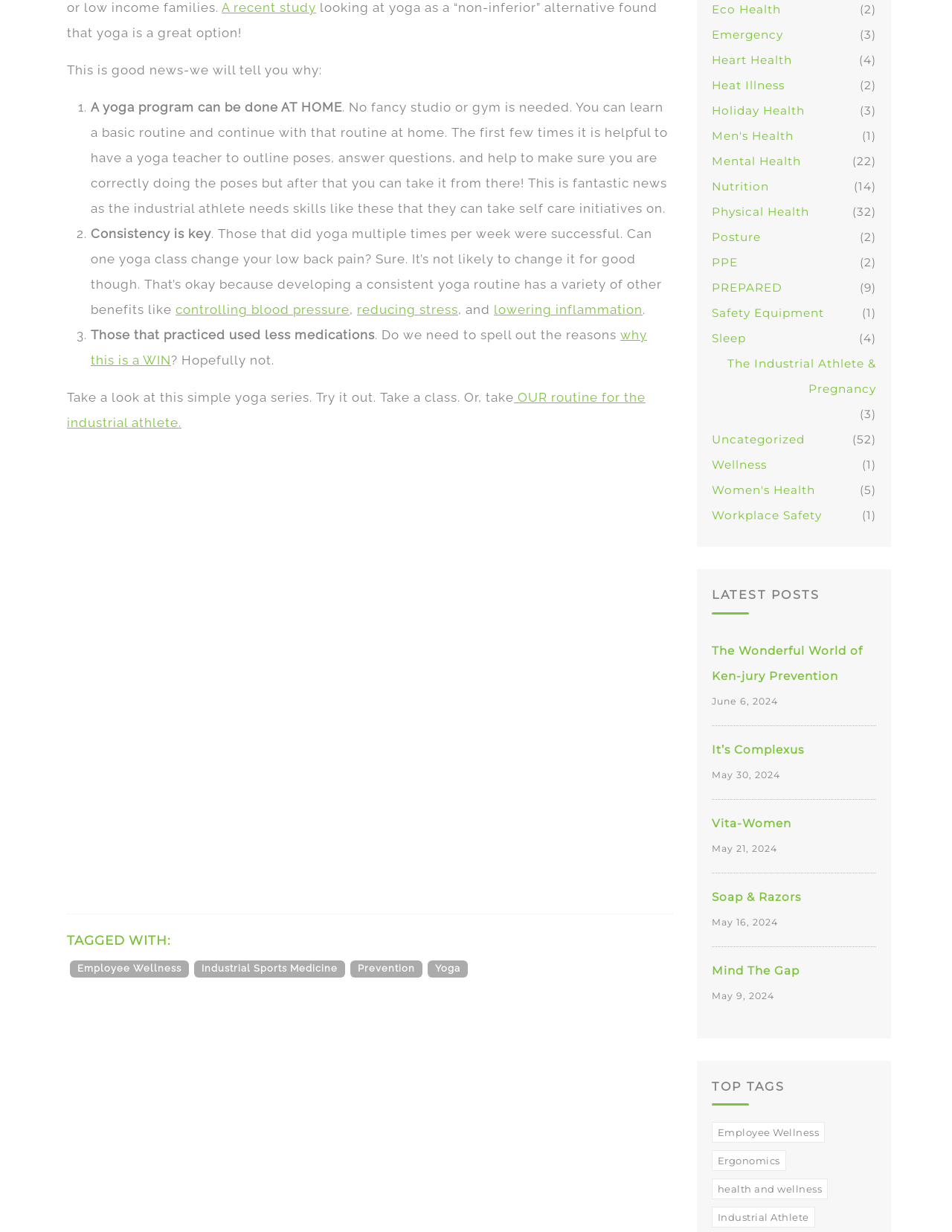How many tags are listed at the bottom of the webpage?
Could you please answer the question thoroughly and with as much detail as possible?

The webpage lists 15 tags at the bottom, including 'Employee Wellness', 'Industrial Sports Medicine', 'Prevention', 'Yoga', and others. These tags are likely used for categorization and filtering purposes.